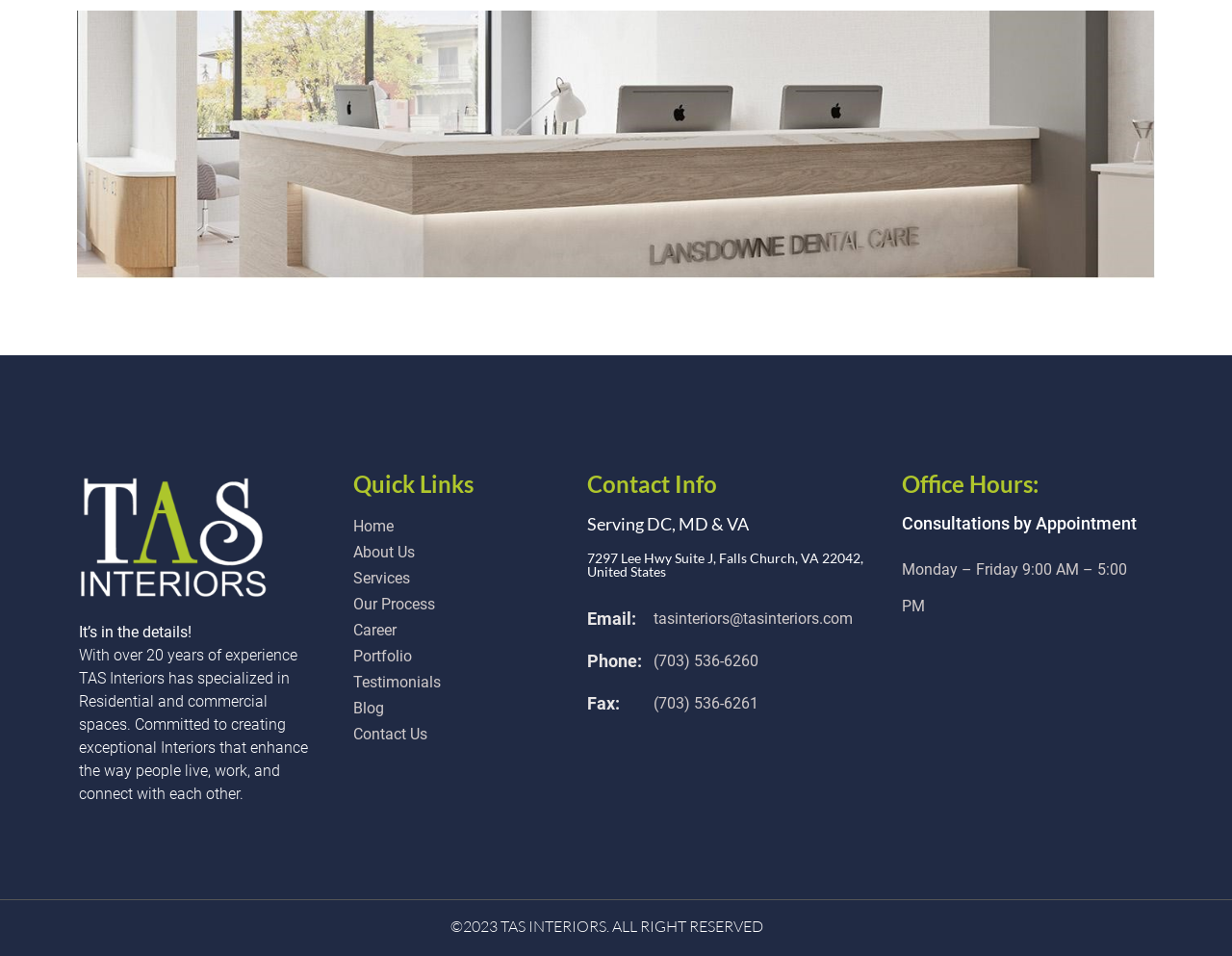Please locate the bounding box coordinates of the element that should be clicked to achieve the given instruction: "Go to Home page".

None